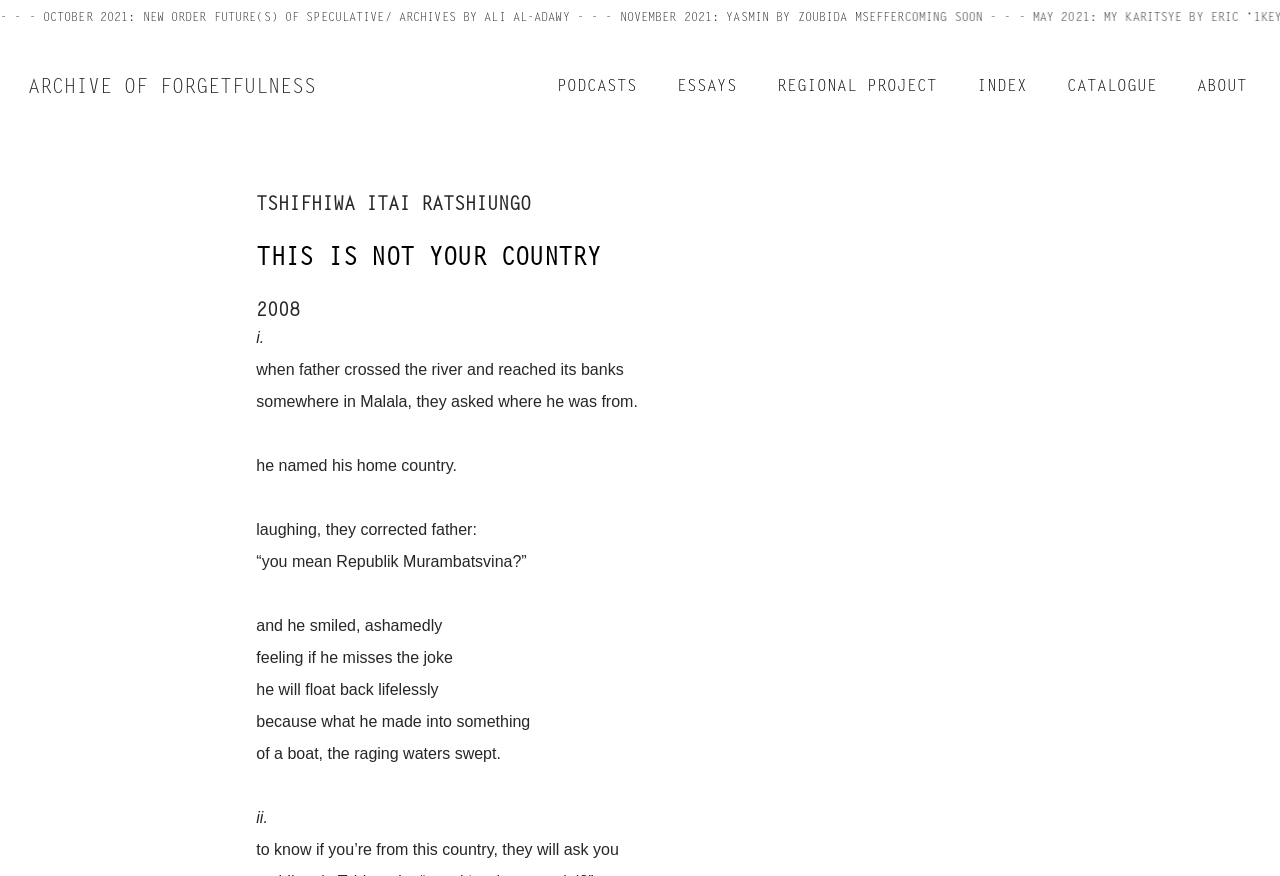Provide the bounding box coordinates of the HTML element described by the text: "ABOUT".

[0.923, 0.059, 0.986, 0.141]